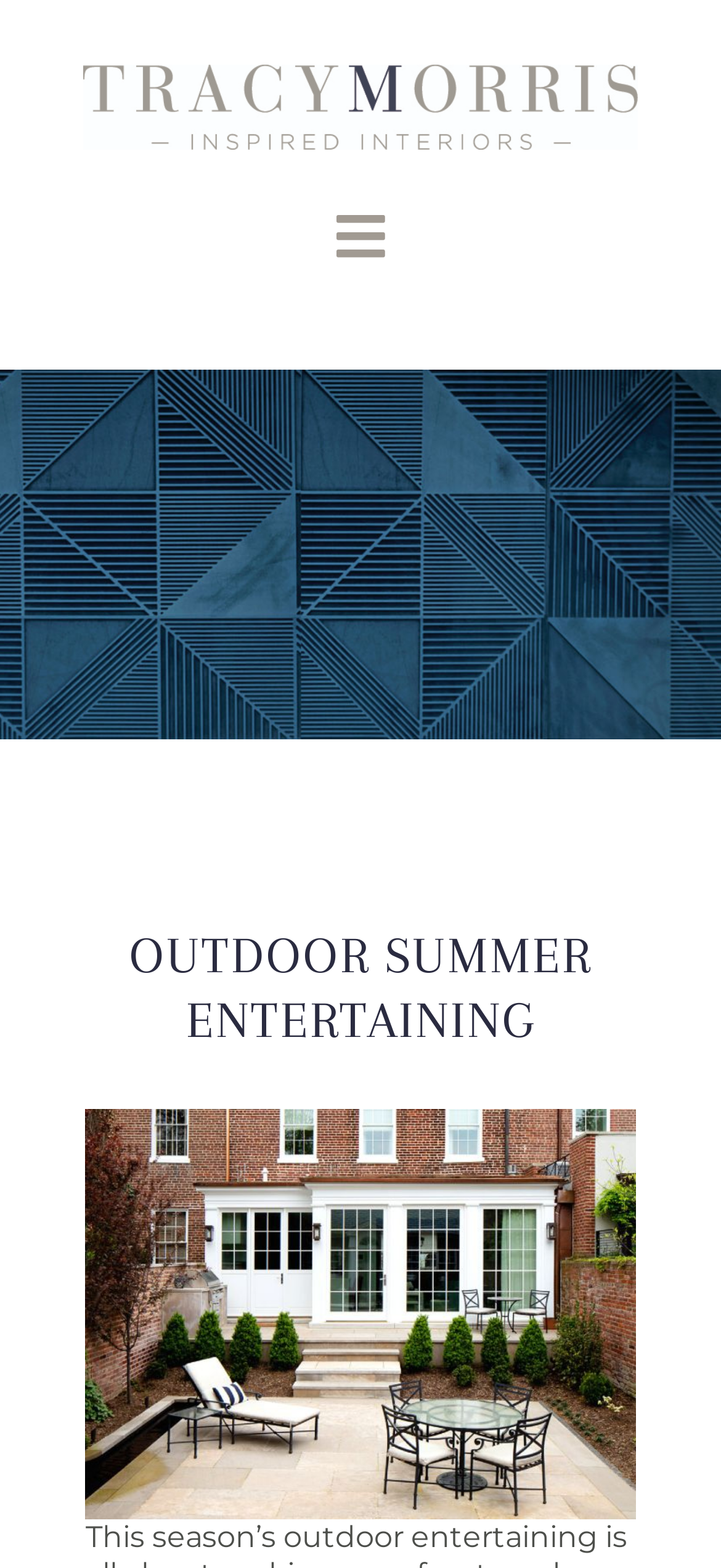Can you provide the bounding box coordinates for the element that should be clicked to implement the instruction: "View projects"?

[0.0, 0.19, 1.0, 0.267]